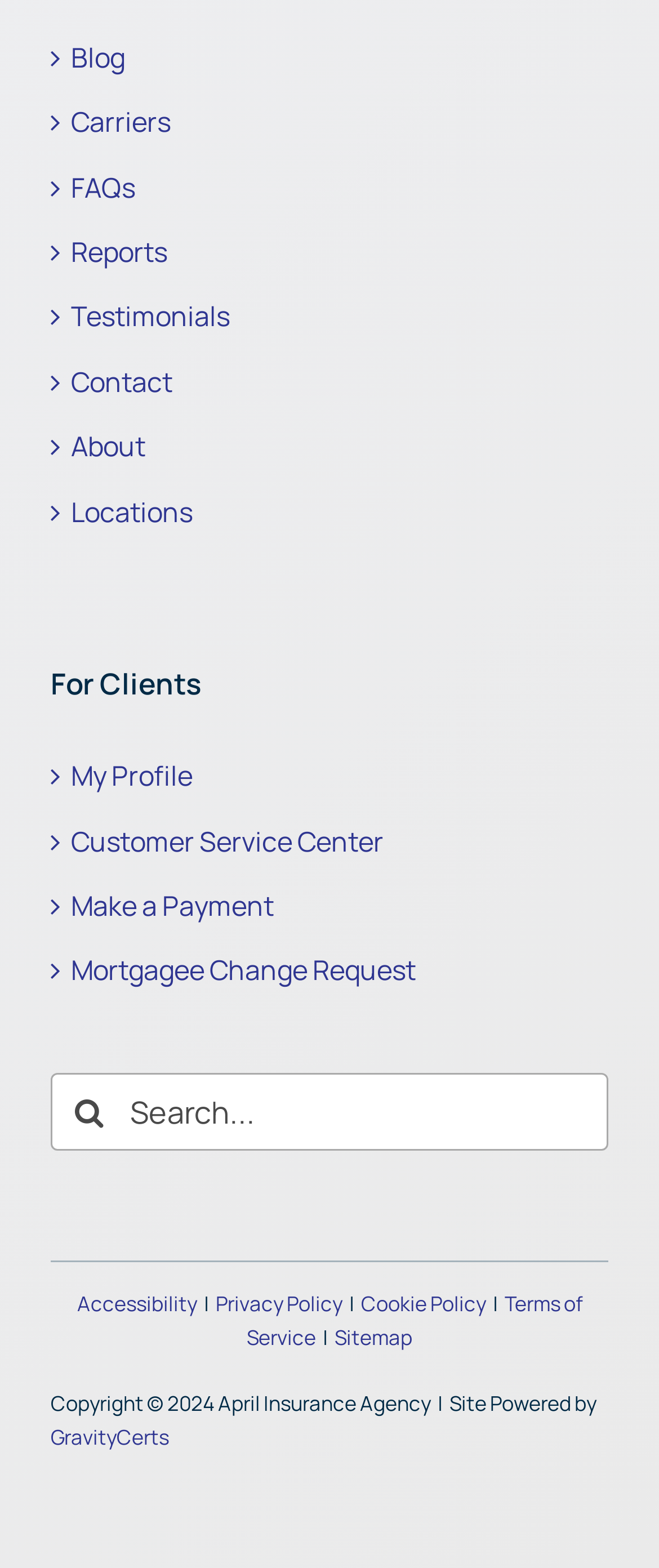What is the last link in the footer section?
From the image, provide a succinct answer in one word or a short phrase.

Sitemap